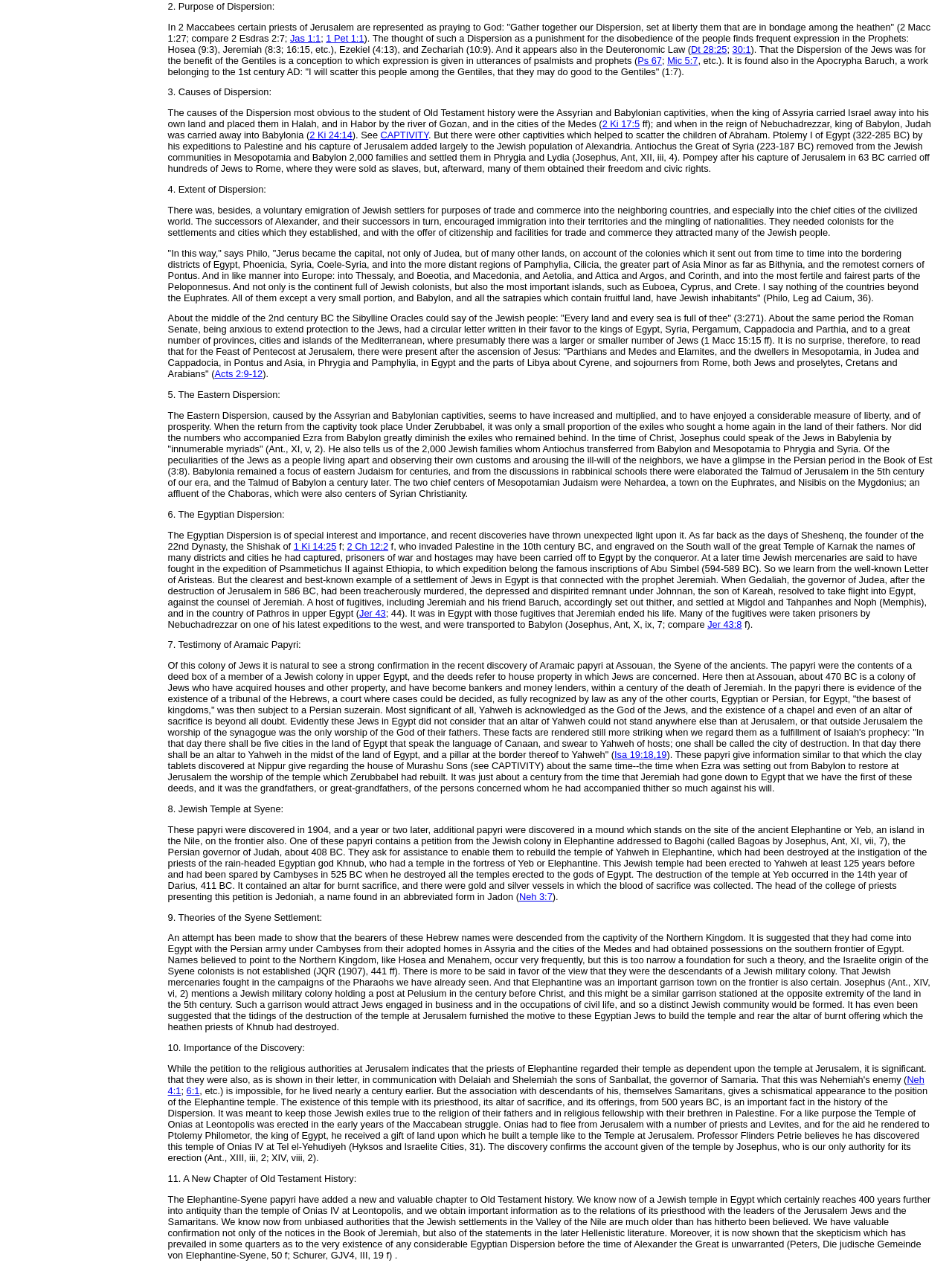Please locate the bounding box coordinates of the element's region that needs to be clicked to follow the instruction: "Click the link '1 Pet 1:1'". The bounding box coordinates should be provided as four float numbers between 0 and 1, i.e., [left, top, right, bottom].

[0.342, 0.026, 0.382, 0.035]